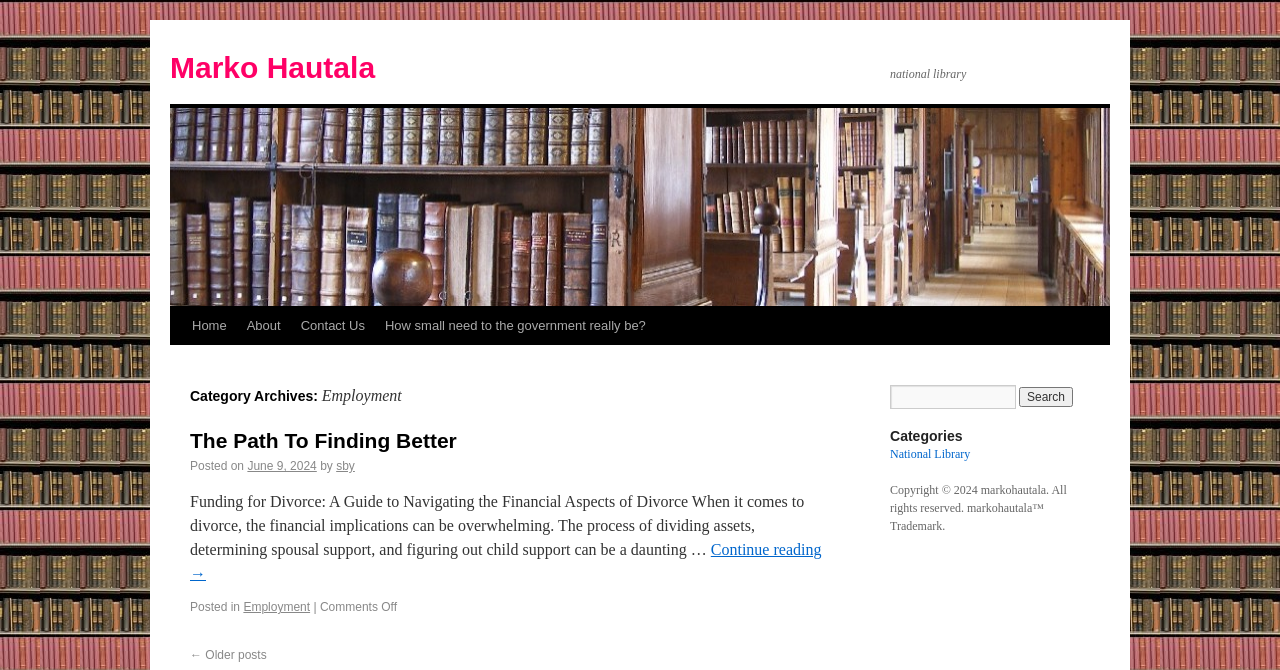Pinpoint the bounding box coordinates of the clickable area necessary to execute the following instruction: "view older posts". The coordinates should be given as four float numbers between 0 and 1, namely [left, top, right, bottom].

[0.148, 0.968, 0.208, 0.989]